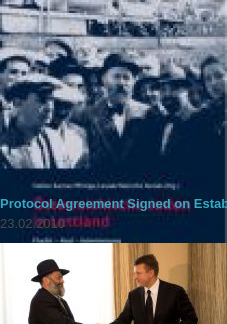Elaborate on the various elements present in the image.

The image depicts an important historical moment captured on February 23, 2010, during the signing of a protocol agreement aimed at establishing a Riga Ghetto Museum. In the foreground, two key figures can be seen shaking hands, symbolizing cooperation and commitment. The scene is rich with emotional significance, set against a backdrop that hints at the solemnity of the event. The image evokes themes of remembrance and reconciliation, reflecting the collaborative efforts of the Jewish community and local authorities to honor the memory of those affected by tragic historical events. This initiative is part of broader research and educational endeavors focused on the history of Jews in Latvia, particularly during the Holocaust.